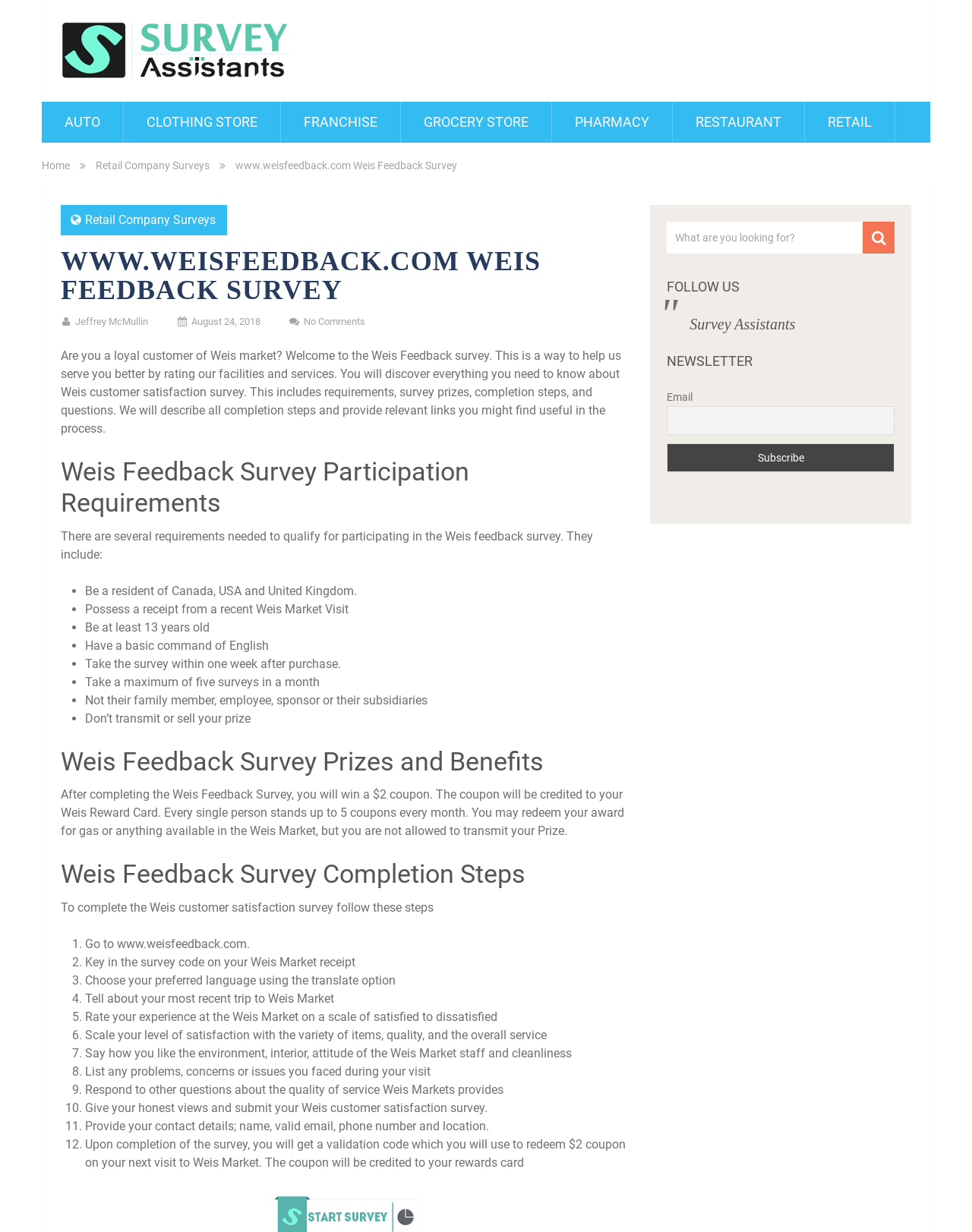Find and indicate the bounding box coordinates of the region you should select to follow the given instruction: "Click on the 'Retail Company Surveys' link".

[0.098, 0.129, 0.216, 0.139]